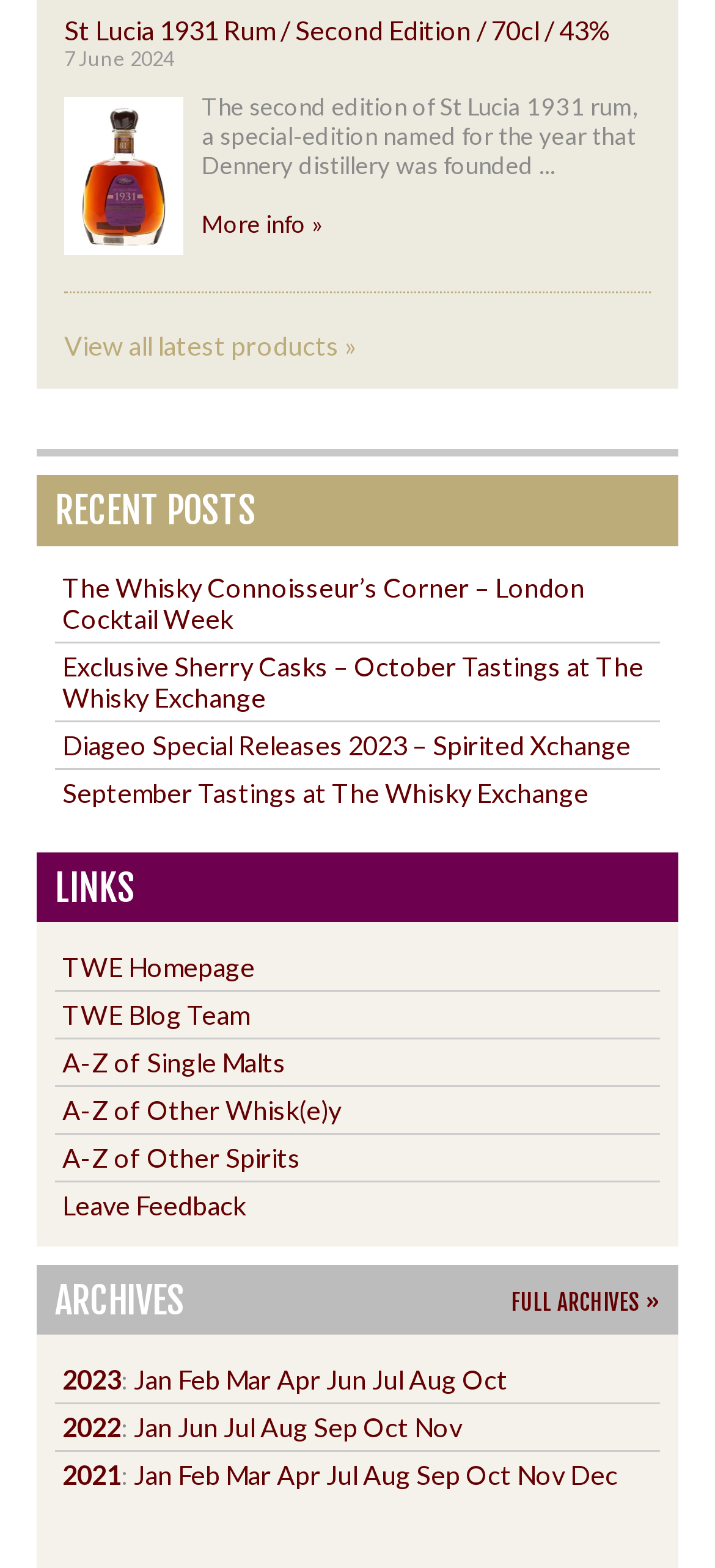Respond to the question below with a single word or phrase:
What is the date of the latest post?

7 June 2024